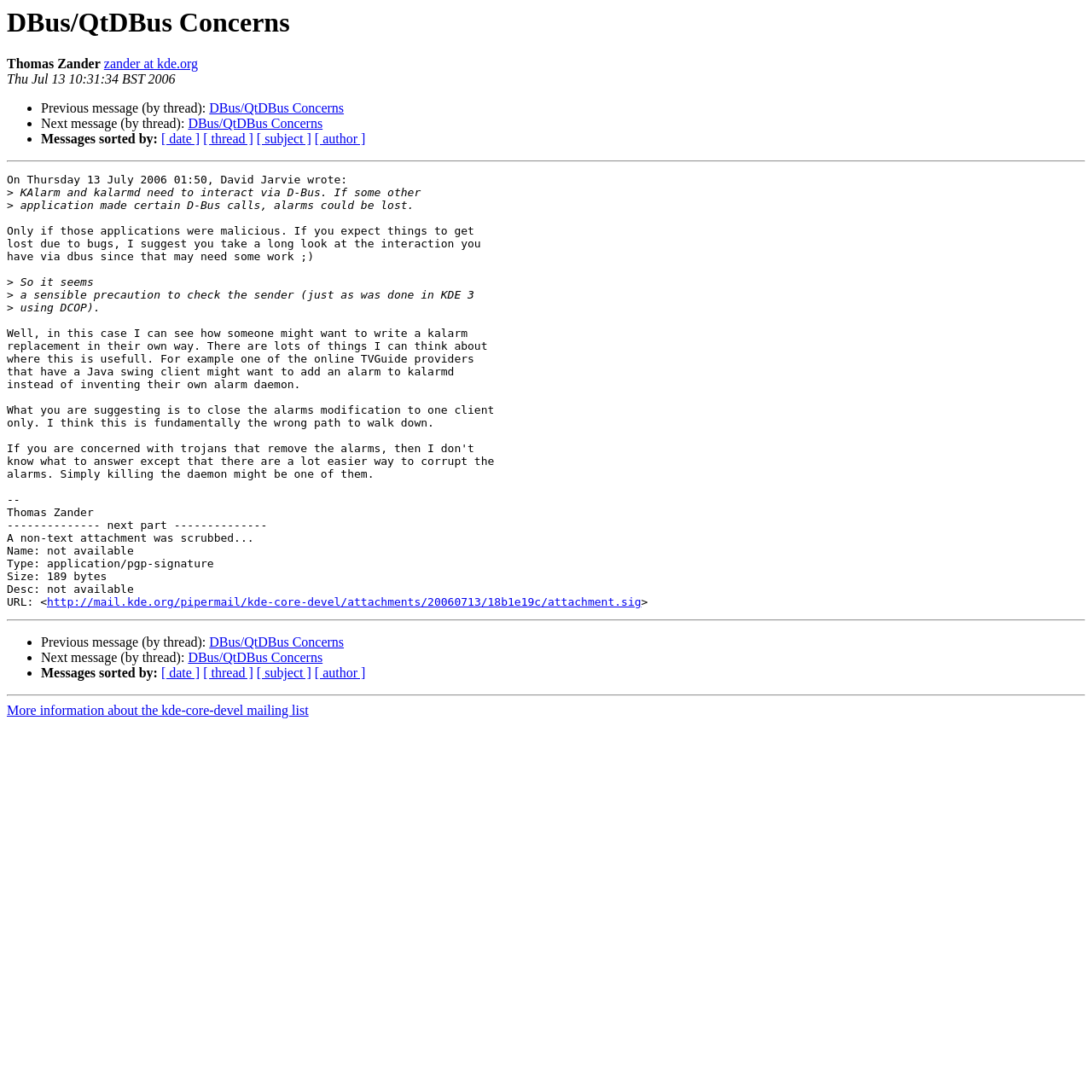Given the description http://mail.kde.org/pipermail/kde-core-devel/attachments/20060713/18b1e19c/attachment.sig, predict the bounding box coordinates of the UI element. Ensure the coordinates are in the format (top-left x, top-left y, bottom-right x, bottom-right y) and all values are between 0 and 1.

[0.043, 0.546, 0.587, 0.557]